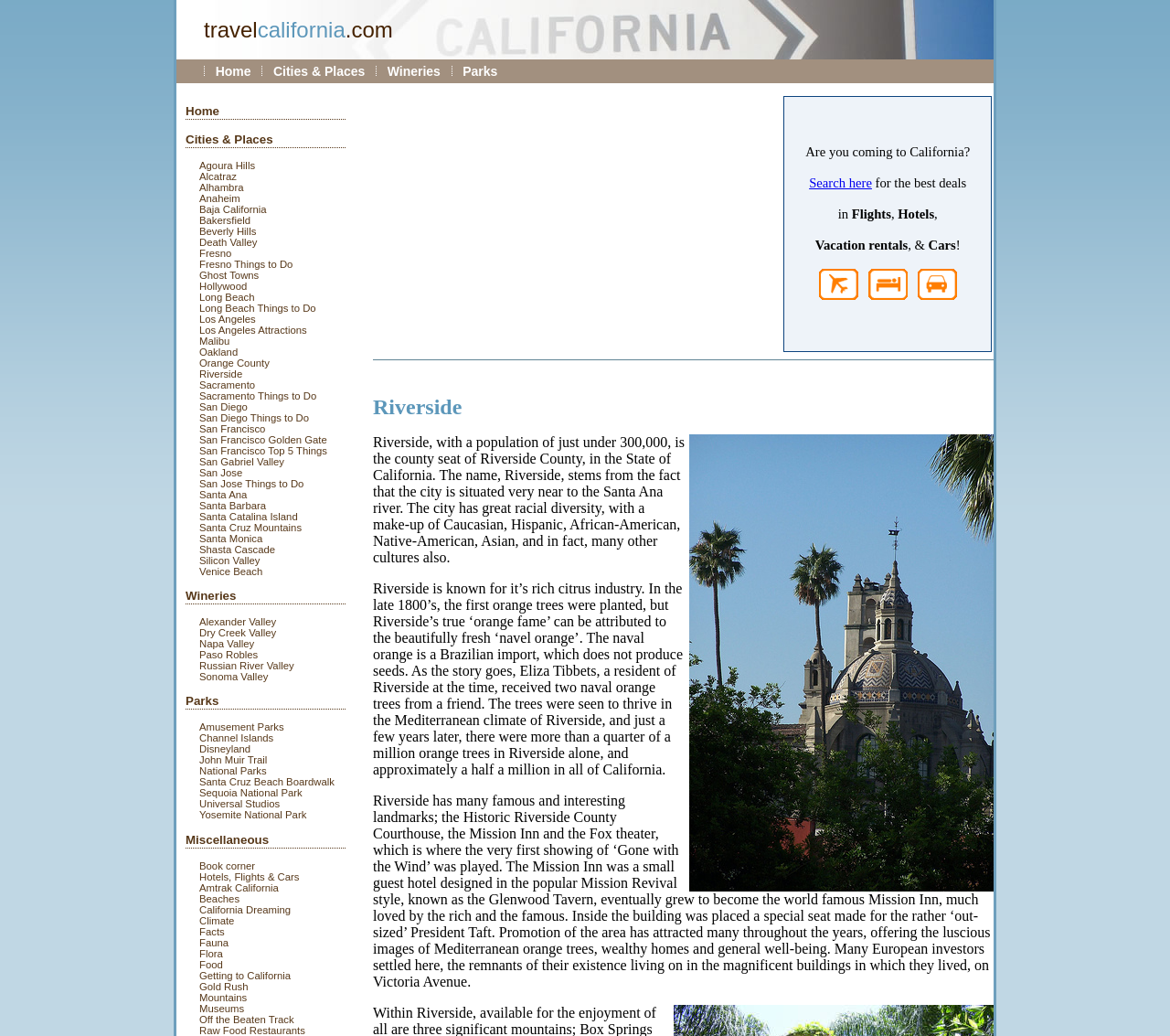Pinpoint the bounding box coordinates of the clickable element needed to complete the instruction: "go to Cities & Places". The coordinates should be provided as four float numbers between 0 and 1: [left, top, right, bottom].

[0.234, 0.062, 0.312, 0.076]